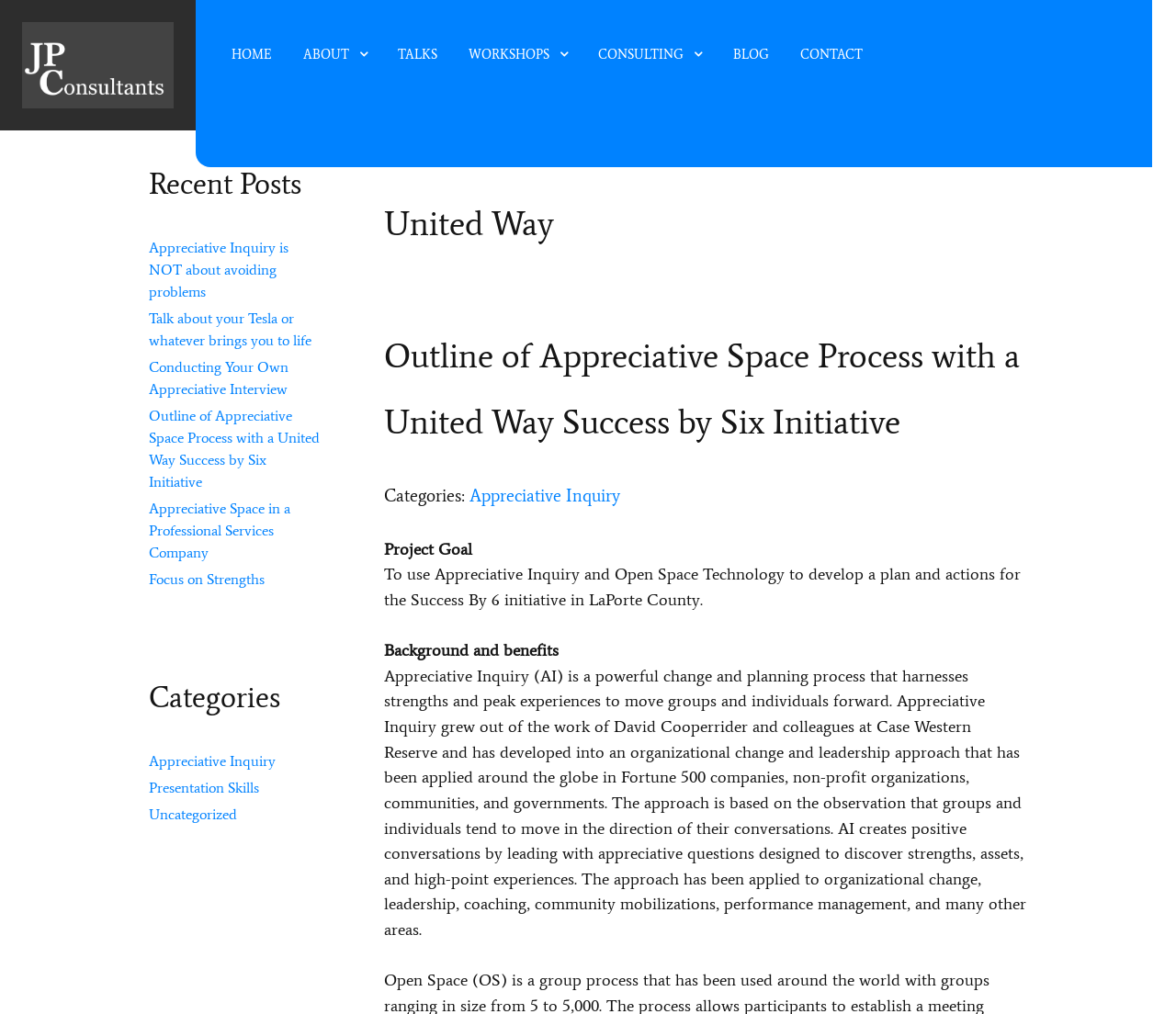Bounding box coordinates are specified in the format (top-left x, top-left y, bottom-right x, bottom-right y). All values are floating point numbers bounded between 0 and 1. Please provide the bounding box coordinate of the region this sentence describes: How do you cash out?​

None